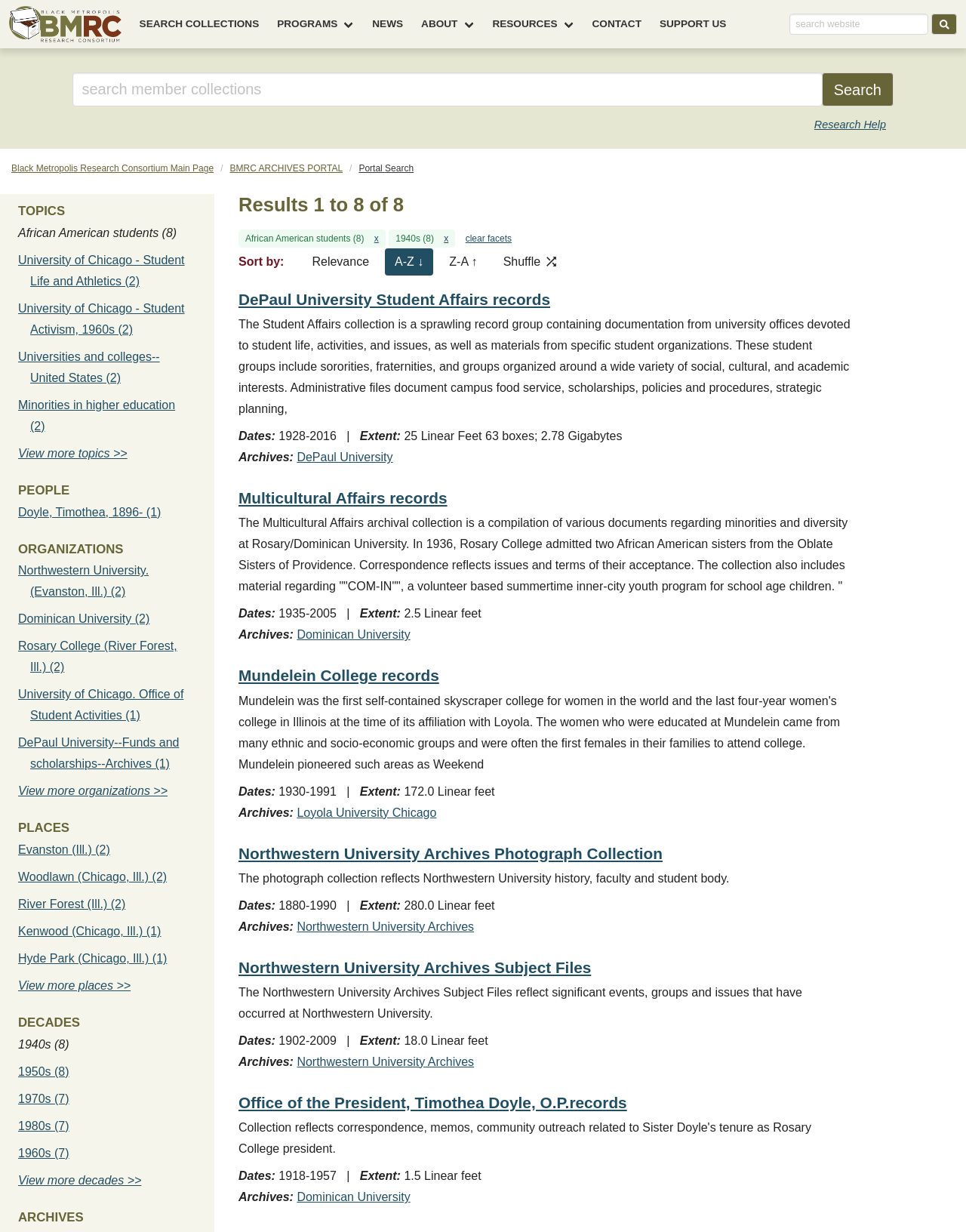Identify and provide the main heading of the webpage.

Results 1 to 8 of 8